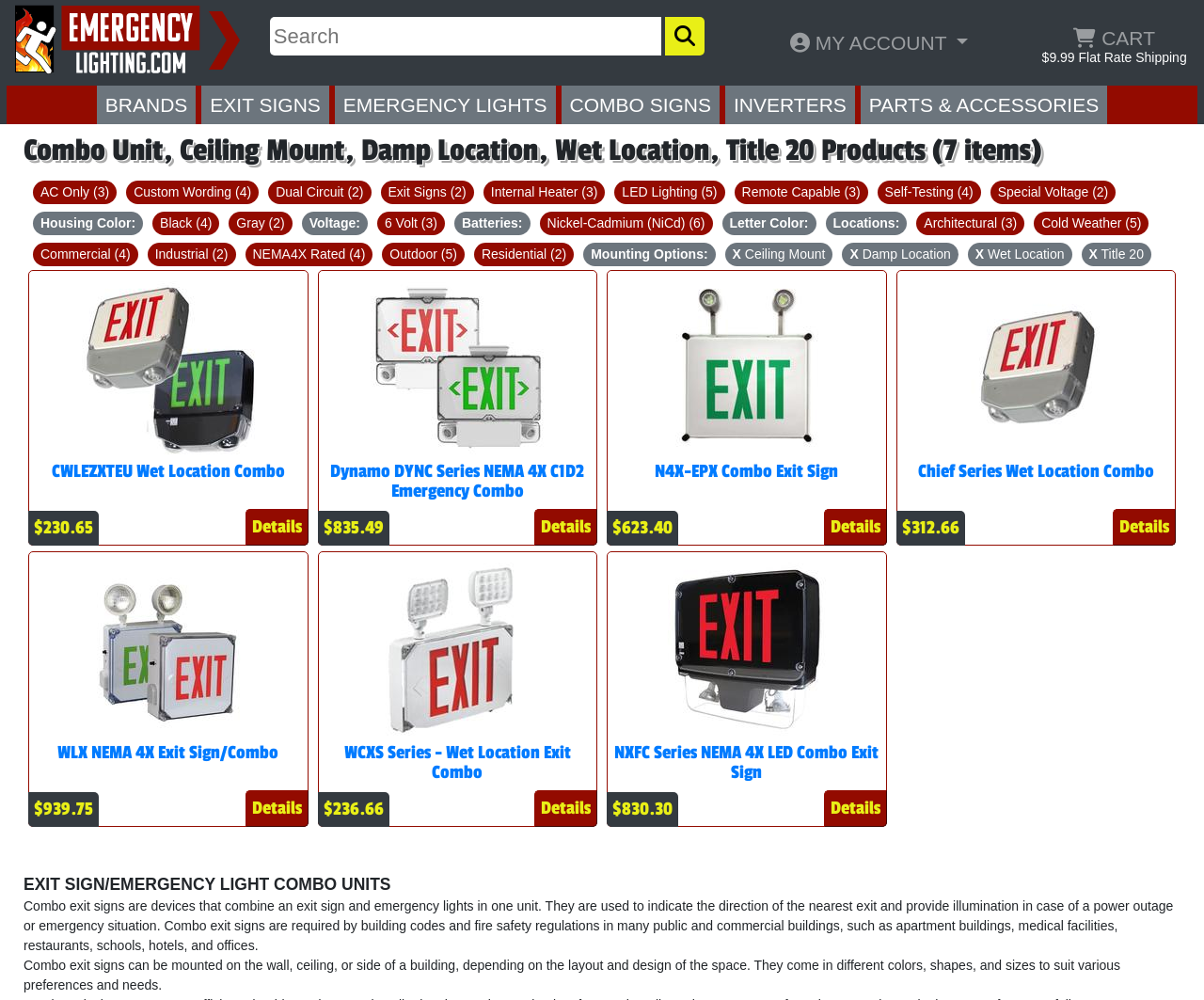Please identify the webpage's heading and generate its text content.

Combo Unit, Ceiling Mount, Damp Location, Wet Location, Title 20 Products (7 items)